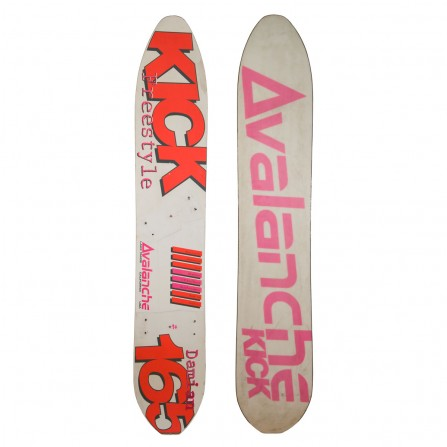Provide a one-word or brief phrase answer to the question:
Who famously rode this snowboard?

Damian Sanders